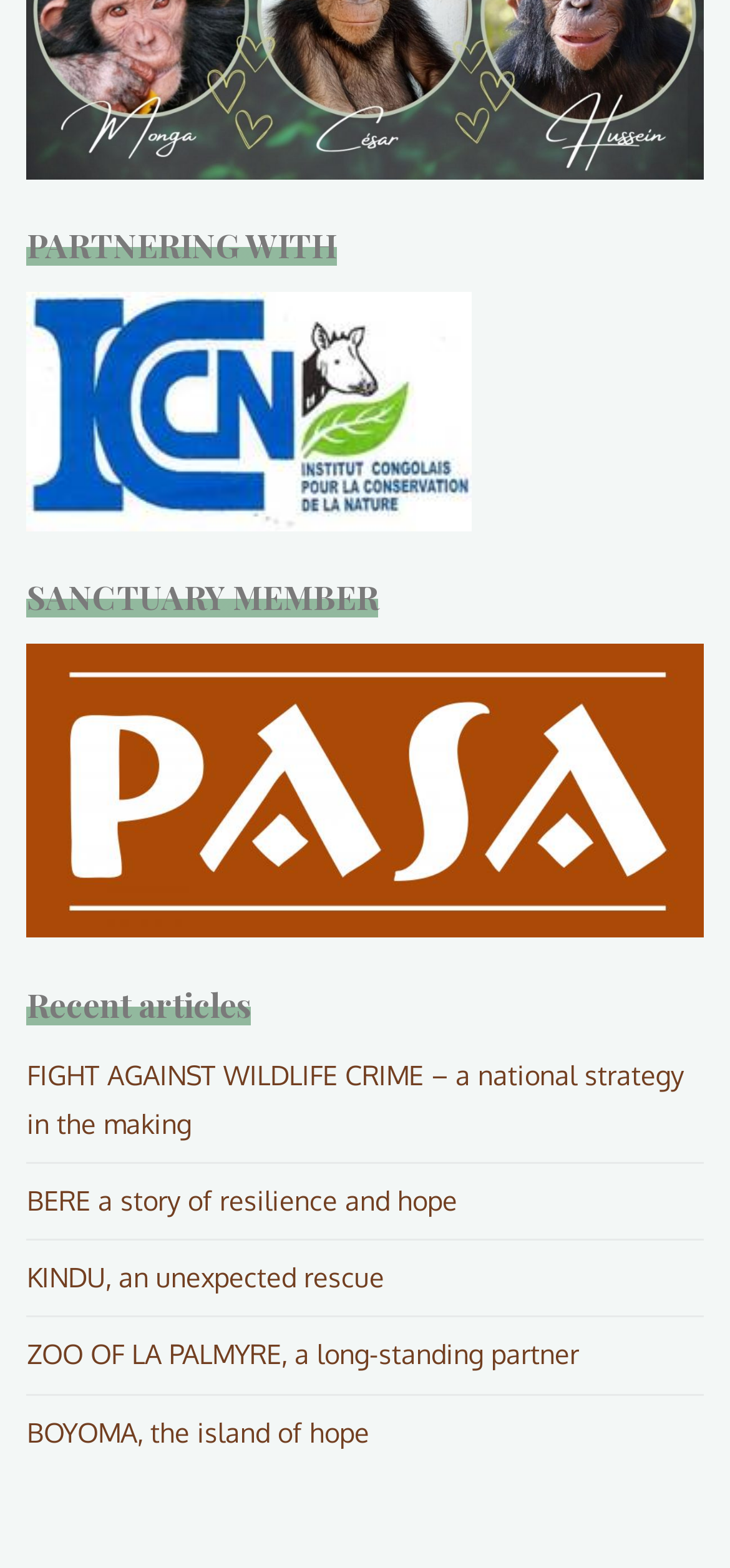Identify the bounding box of the UI element described as follows: "Privacy Policy". Provide the coordinates as four float numbers in the range of 0 to 1 [left, top, right, bottom].

None